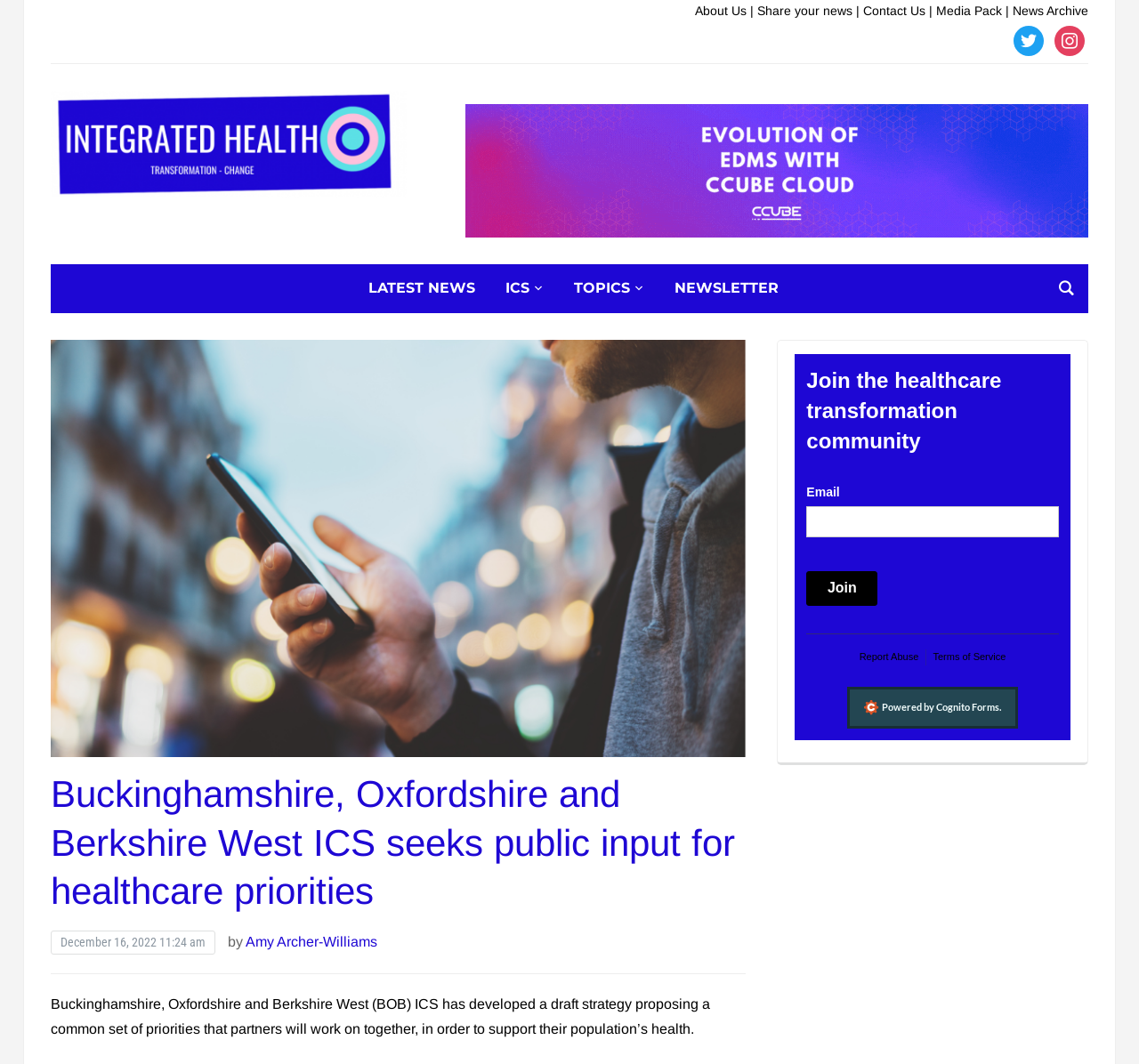Could you determine the bounding box coordinates of the clickable element to complete the instruction: "Visit Integrated Healthcare"? Provide the coordinates as four float numbers between 0 and 1, i.e., [left, top, right, bottom].

[0.044, 0.134, 0.357, 0.148]